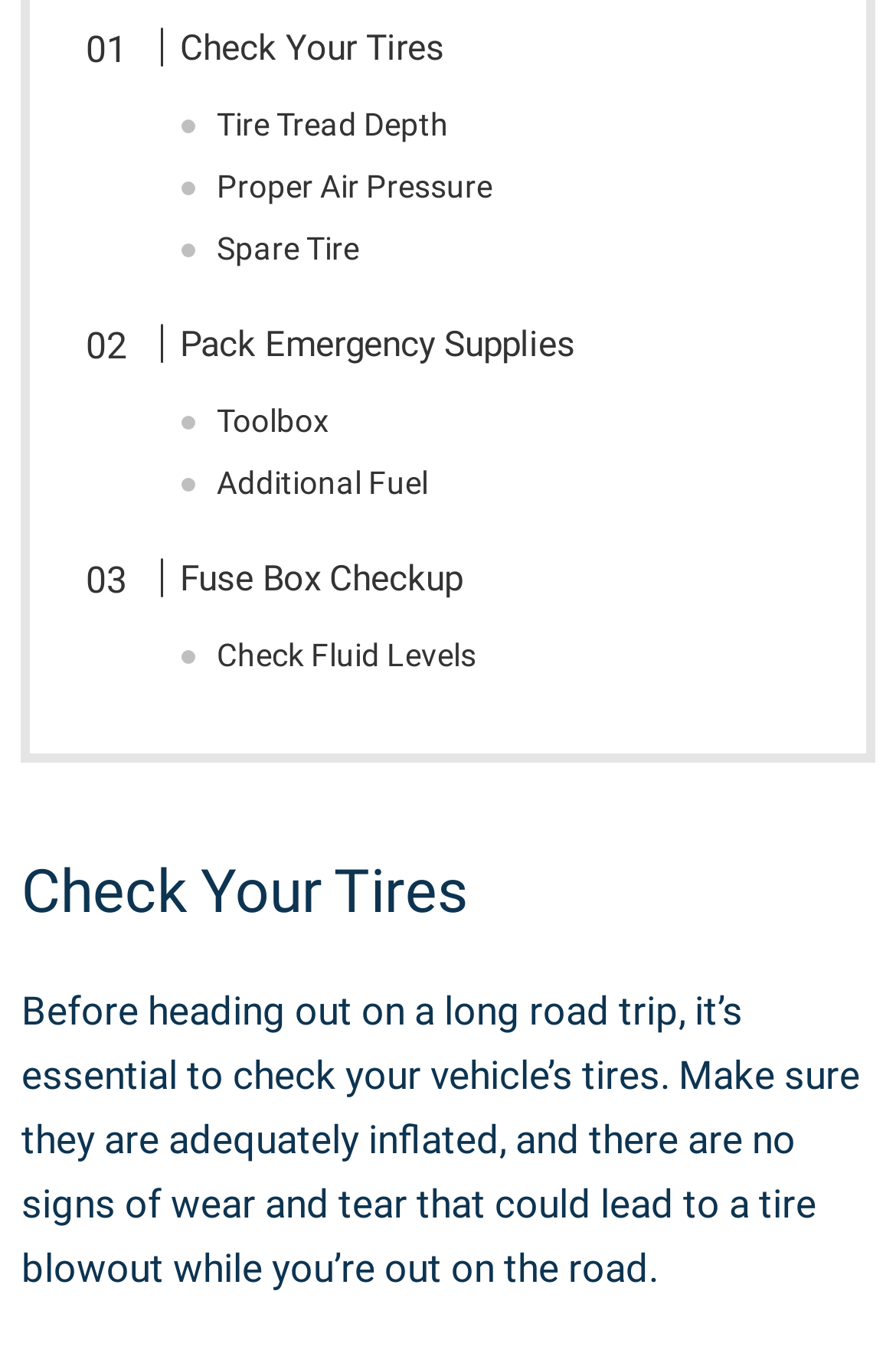Determine the bounding box coordinates for the element that should be clicked to follow this instruction: "Check tire tread depth". The coordinates should be given as four float numbers between 0 and 1, in the format [left, top, right, bottom].

[0.242, 0.074, 0.501, 0.109]